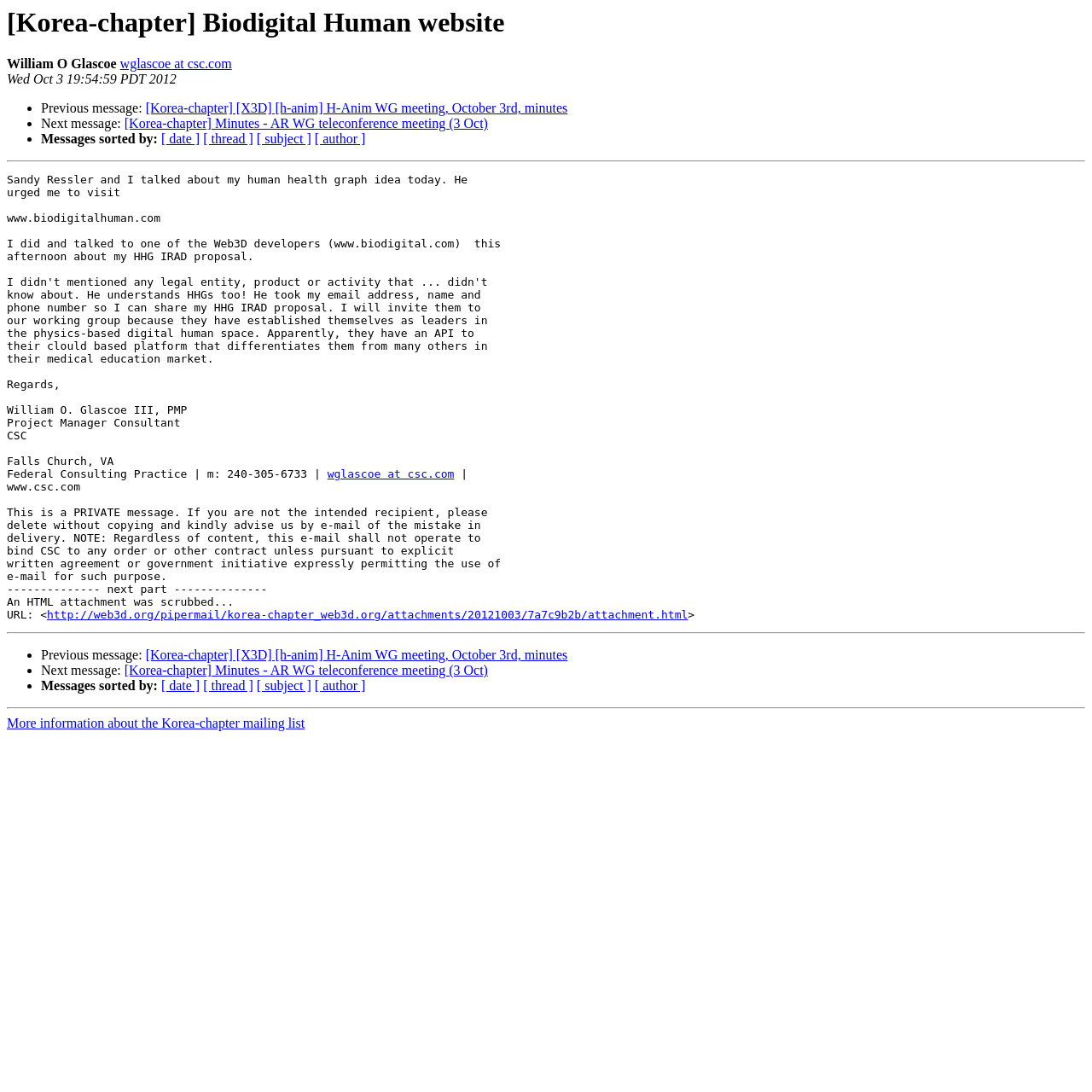Identify the bounding box for the described UI element: "[ date ]".

[0.148, 0.621, 0.183, 0.635]